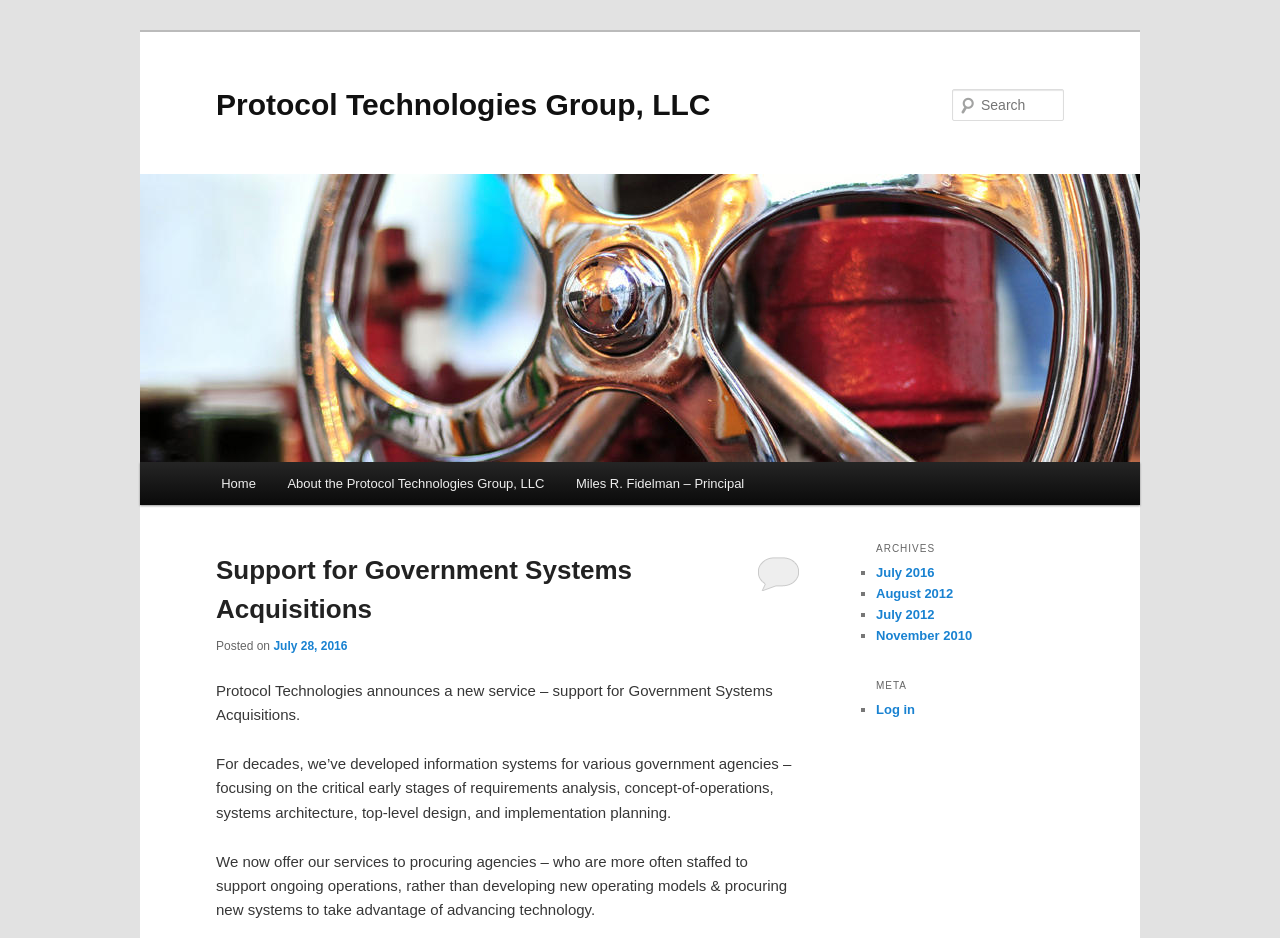Determine the bounding box for the HTML element described here: "Protocol Technologies Group, LLC". The coordinates should be given as [left, top, right, bottom] with each number being a float between 0 and 1.

[0.169, 0.094, 0.555, 0.129]